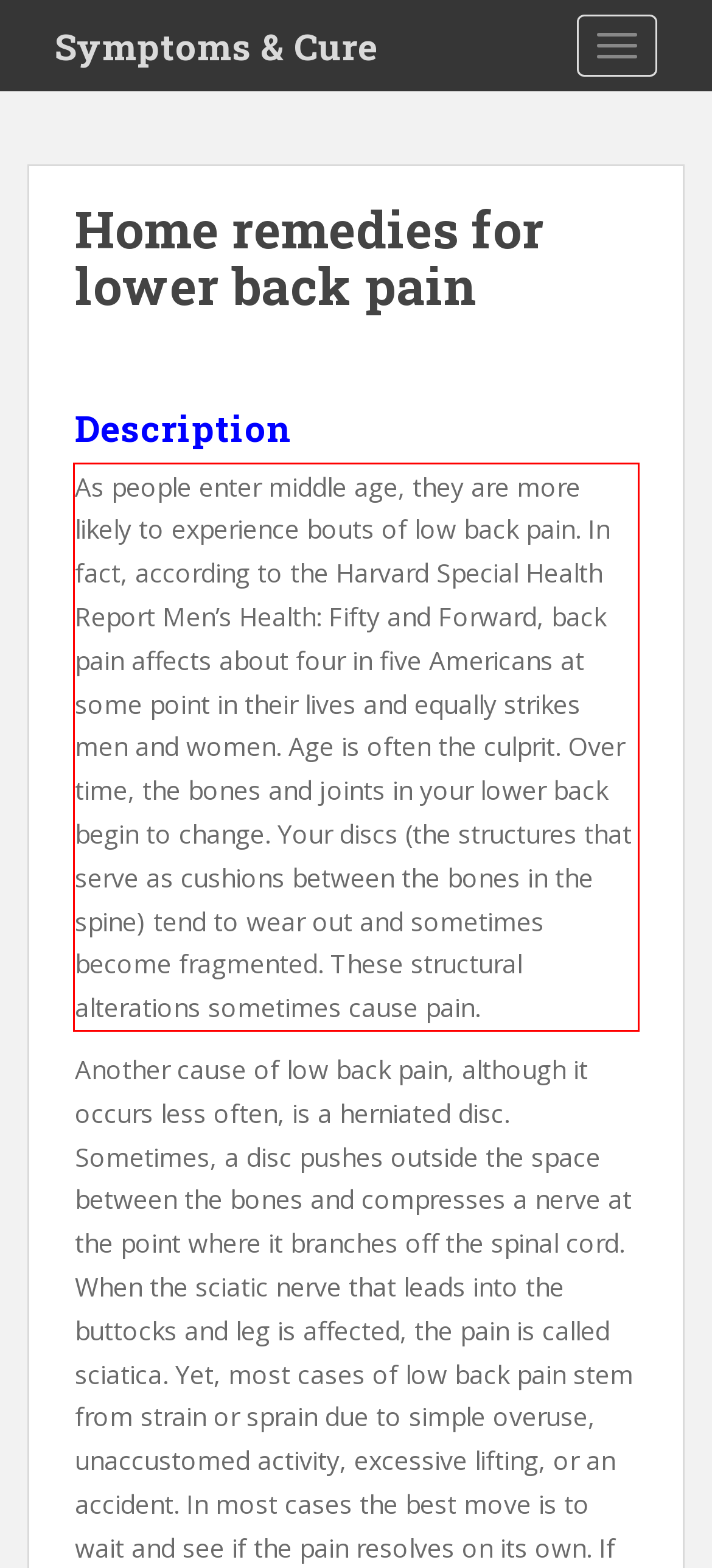In the given screenshot, locate the red bounding box and extract the text content from within it.

As people enter middle age, they are more likely to experience bouts of low back pain. In fact, according to the Harvard Special Health Report Men’s Health: Fifty and Forward, back pain affects about four in five Americans at some point in their lives and equally strikes men and women. Age is often the culprit. Over time, the bones and joints in your lower back begin to change. Your discs (the structures that serve as cushions between the bones in the spine) tend to wear out and sometimes become fragmented. These structural alterations sometimes cause pain.